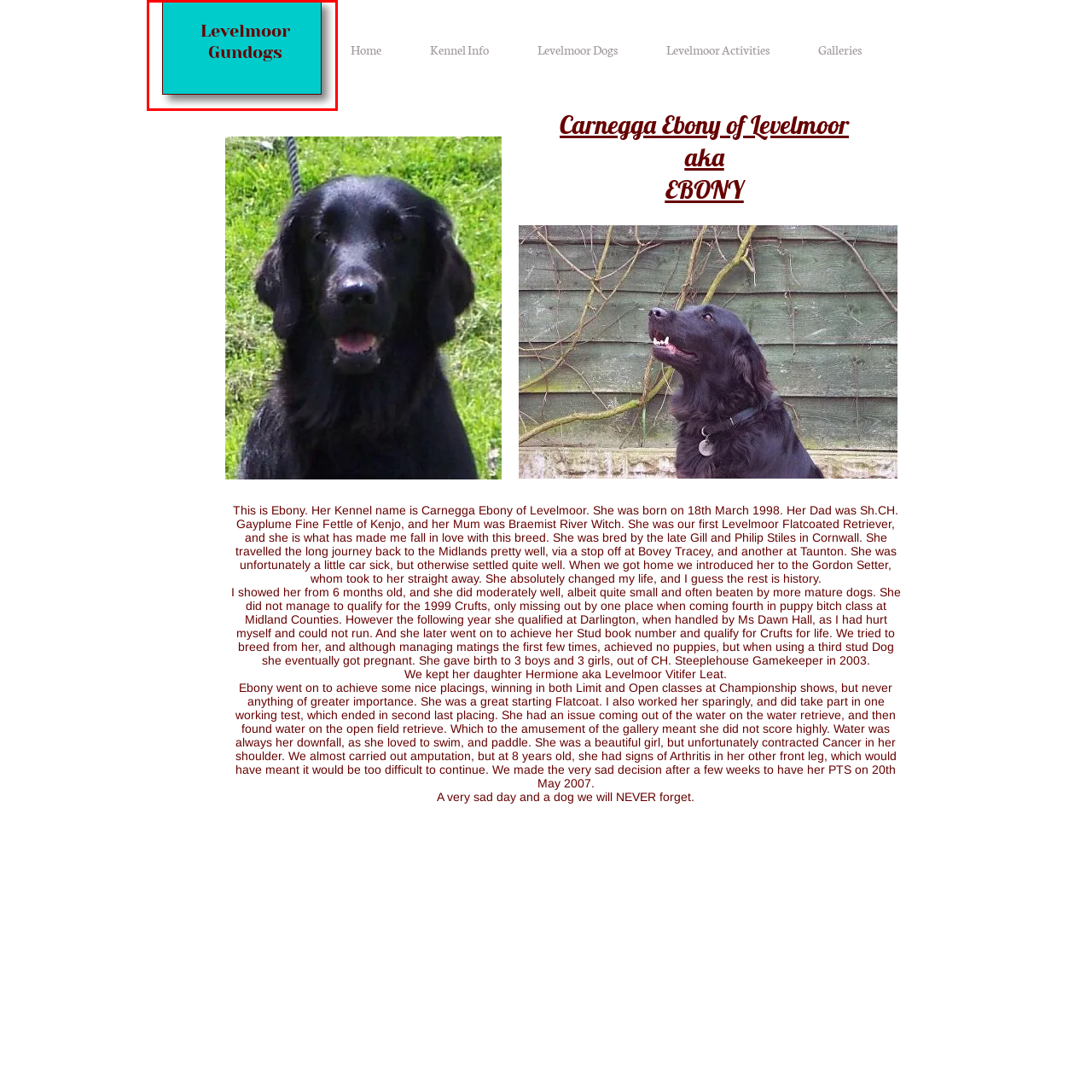What is the purpose of the artwork?
Focus on the section of the image outlined in red and give a thorough answer to the question.

The caption explains that the artwork not only celebrates these remarkable animals but also serves as an inviting signifier of the Levelmoor brand, indicating that the primary purpose of the artwork is to celebrate and showcase Gundogs.